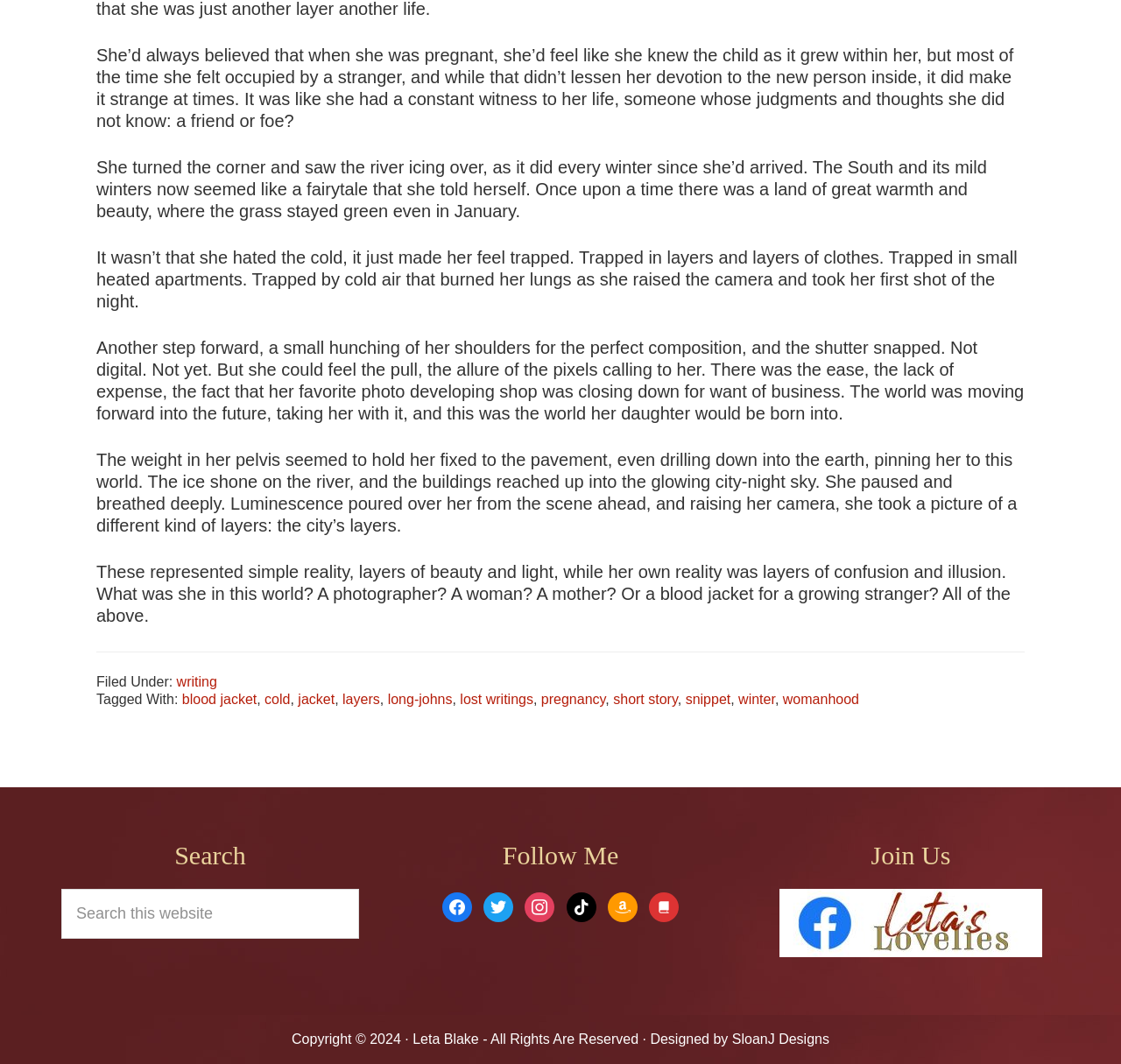Answer the question with a single word or phrase: 
What is the author's attitude towards digital photography?

Ambivalent